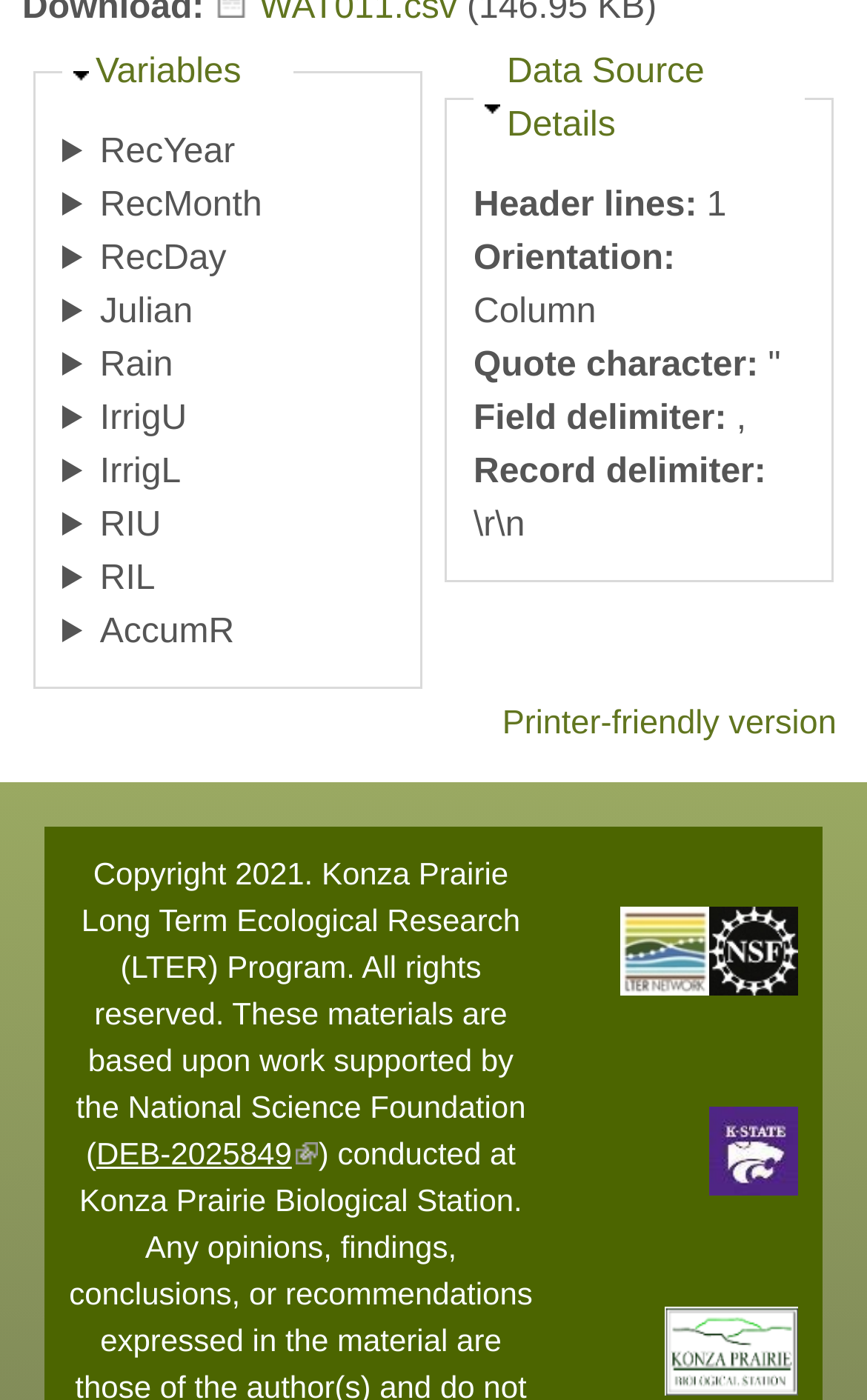Kindly respond to the following question with a single word or a brief phrase: 
How many details sections are there in the 'Hide Variables' group?

7